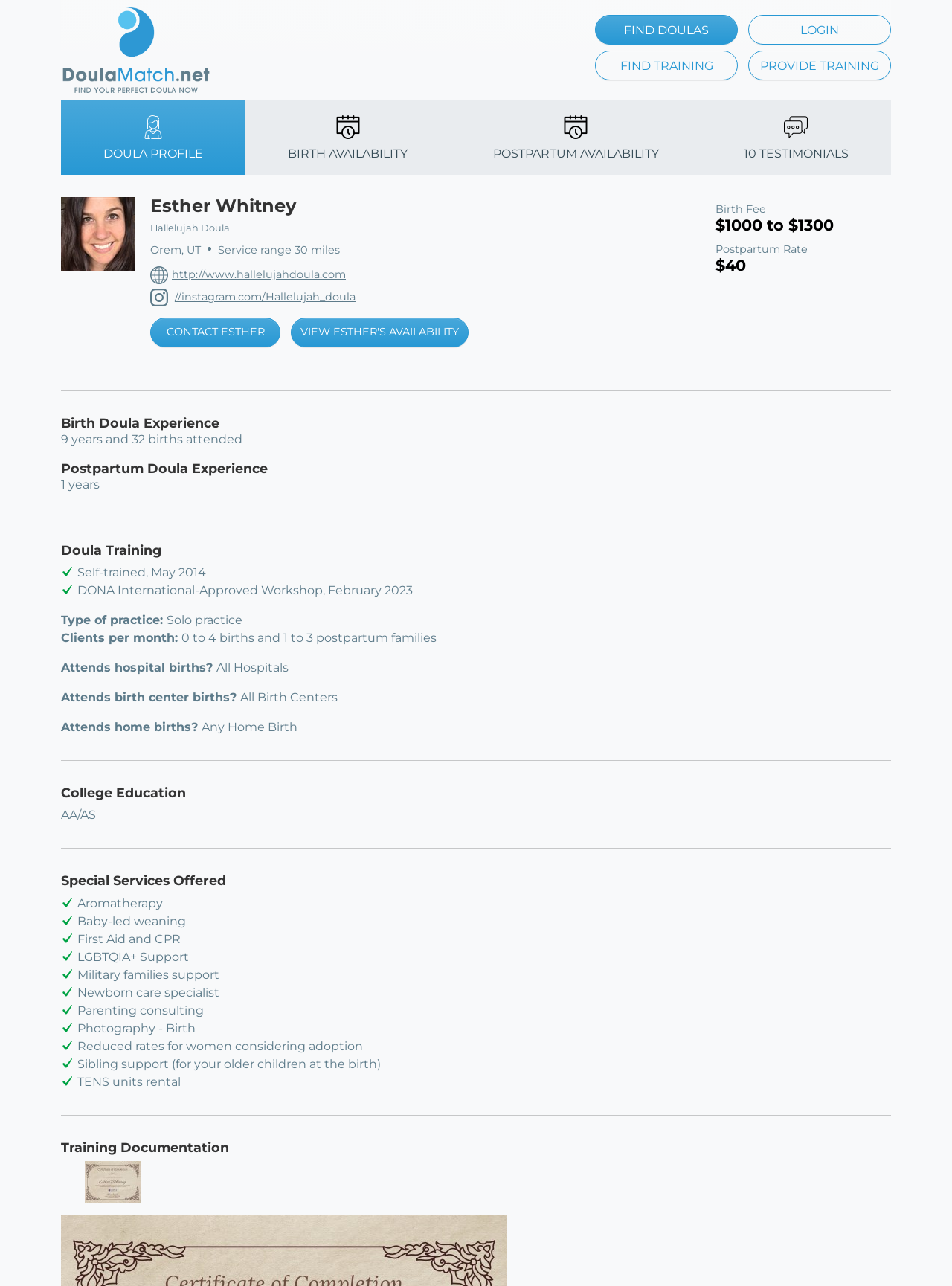Given the element description "FIND TRAINING", identify the bounding box of the corresponding UI element.

[0.625, 0.039, 0.775, 0.062]